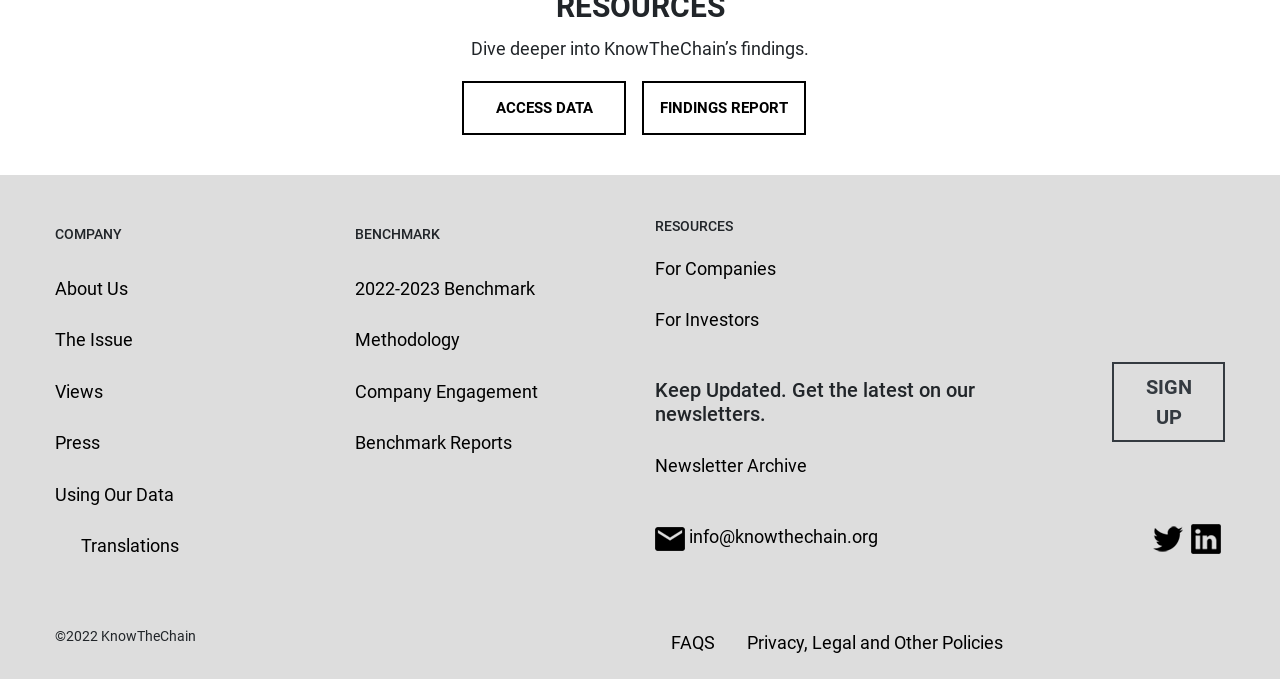Show the bounding box coordinates of the region that should be clicked to follow the instruction: "Learn about the company."

[0.043, 0.409, 0.1, 0.44]